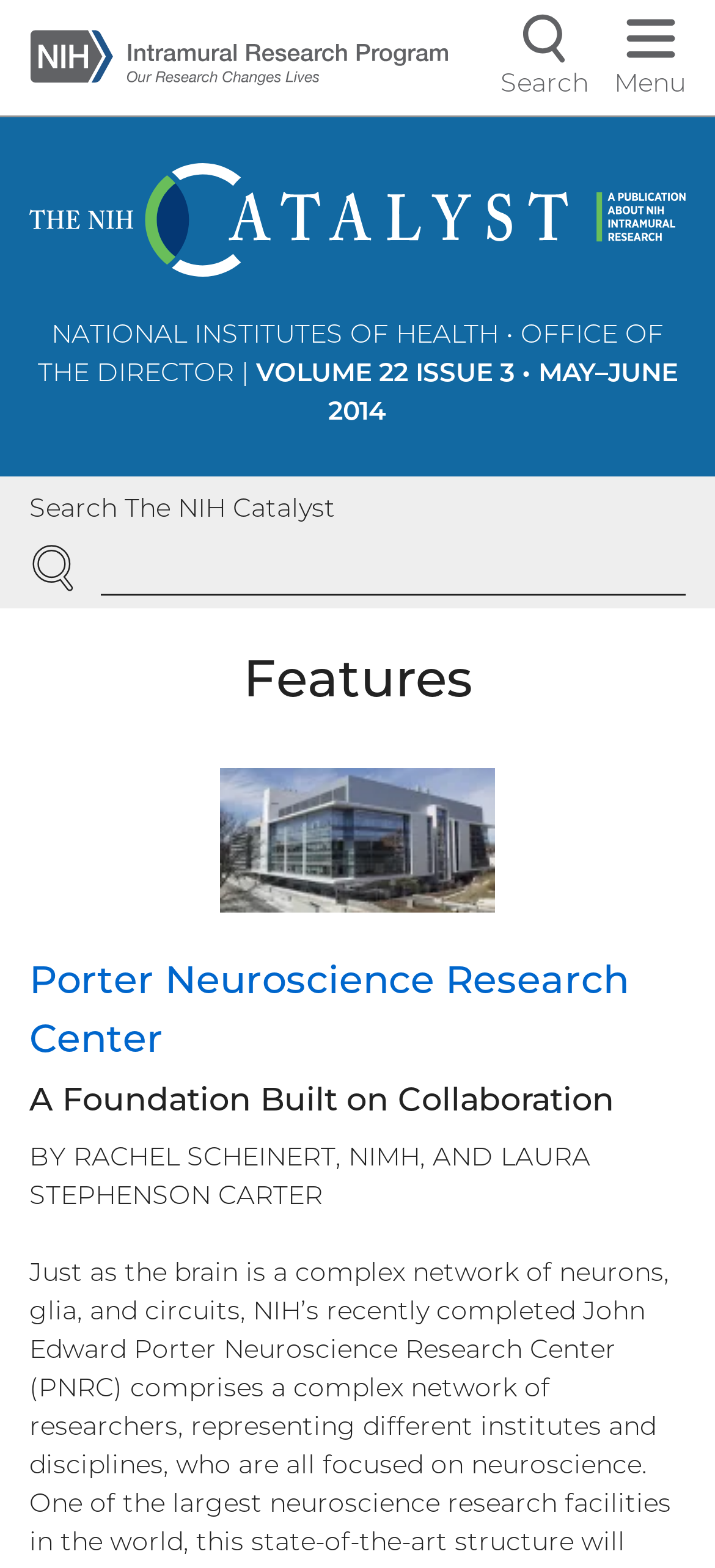Please identify the bounding box coordinates of the element's region that needs to be clicked to fulfill the following instruction: "Skip to main content". The bounding box coordinates should consist of four float numbers between 0 and 1, i.e., [left, top, right, bottom].

[0.0, 0.0, 0.051, 0.023]